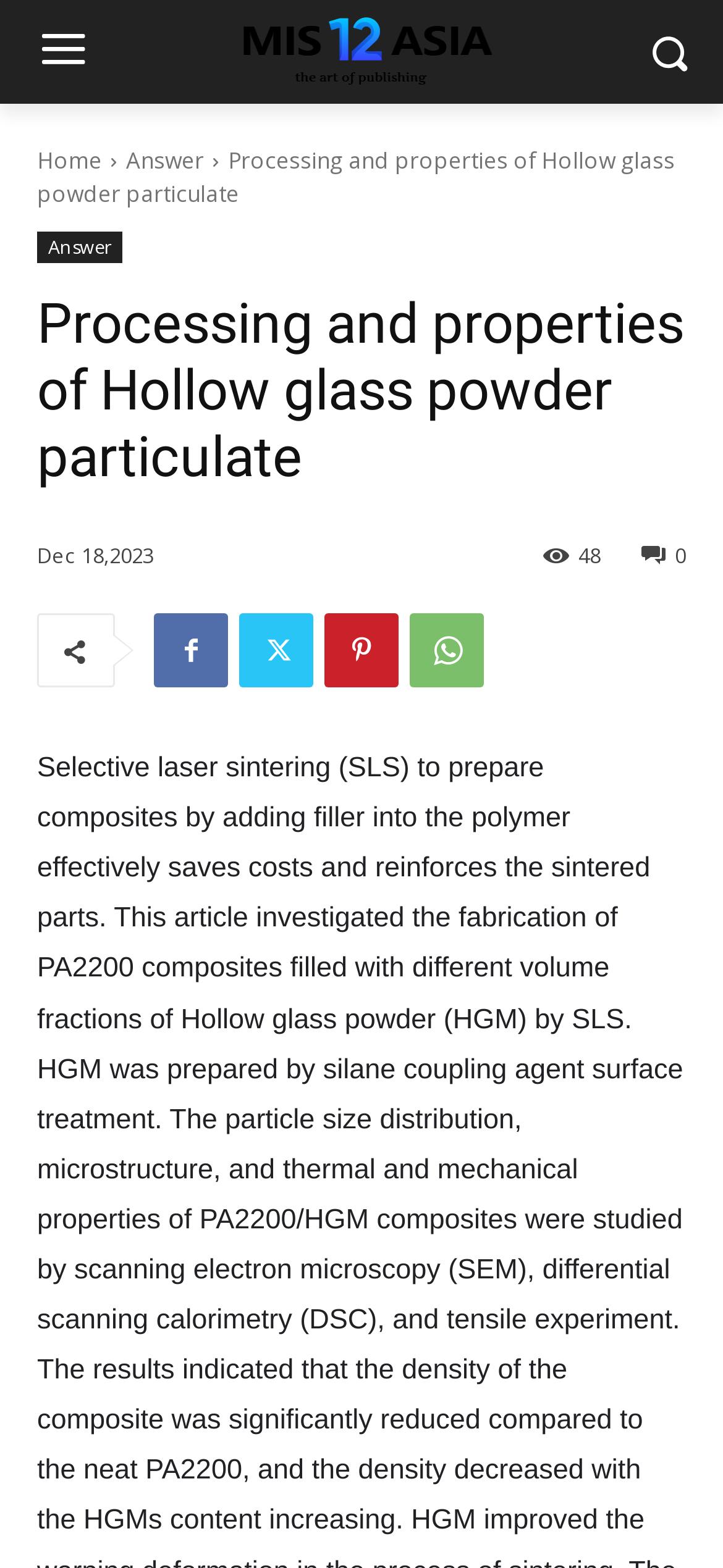Find the bounding box coordinates of the element I should click to carry out the following instruction: "Enter full name".

None